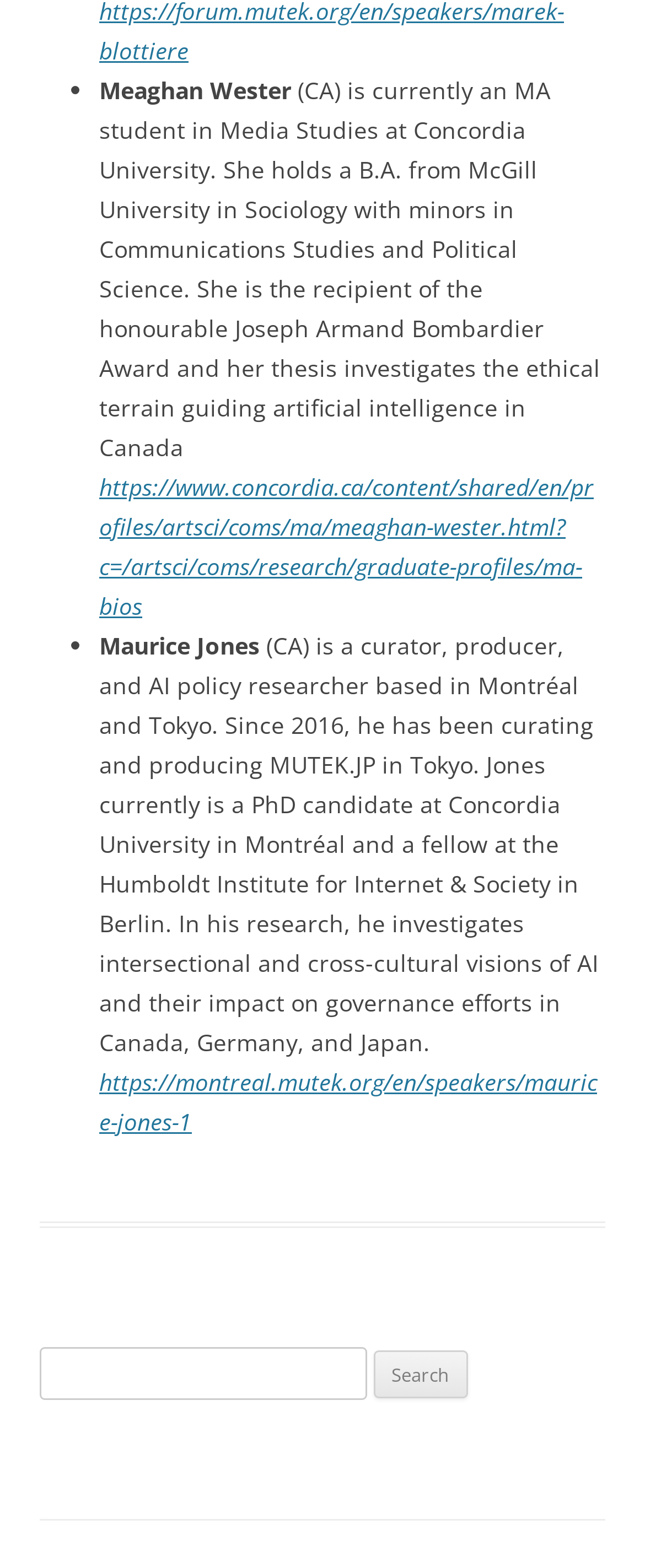Please determine the bounding box of the UI element that matches this description: https://montreal.mutek.org/en/speakers/maurice-jones-1. The coordinates should be given as (top-left x, top-left y, bottom-right x, bottom-right y), with all values between 0 and 1.

[0.154, 0.679, 0.926, 0.725]